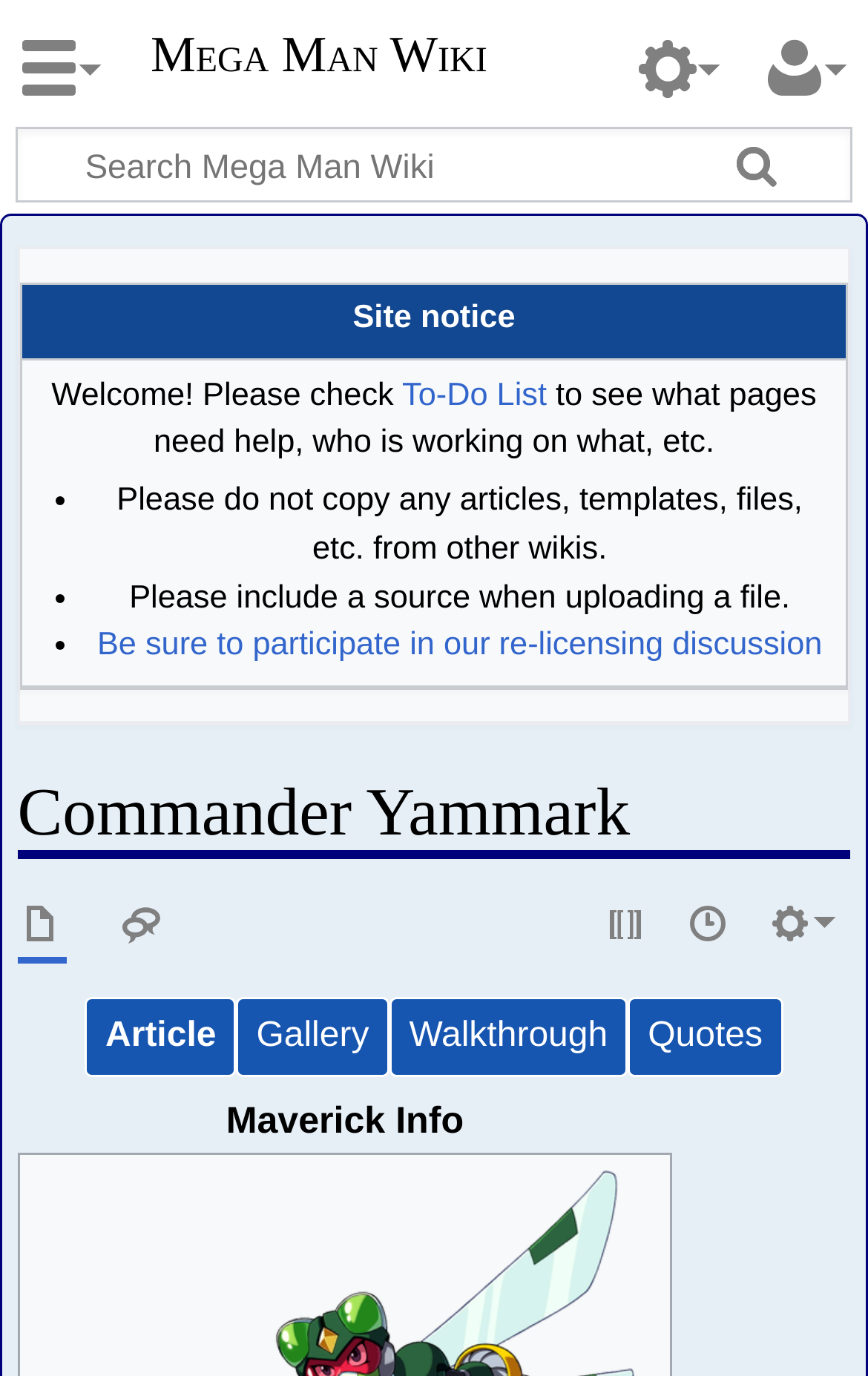Extract the bounding box coordinates for the described element: "To-Do List". The coordinates should be represented as four float numbers between 0 and 1: [left, top, right, bottom].

[0.463, 0.274, 0.63, 0.3]